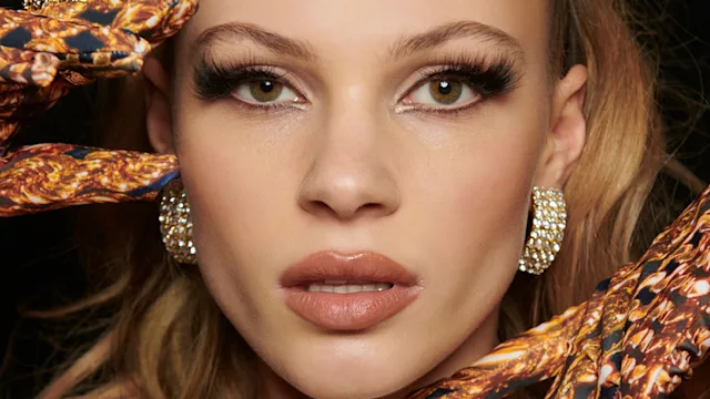Please study the image and answer the question comprehensively:
What is the purpose of the lash extensions?

The caption states that the image 'embodies the allure of lash extensions, promoting their role in achieving a stunning, effortless beauty', implying that the lash extensions are used to enhance the model's natural beauty and create a effortless look.